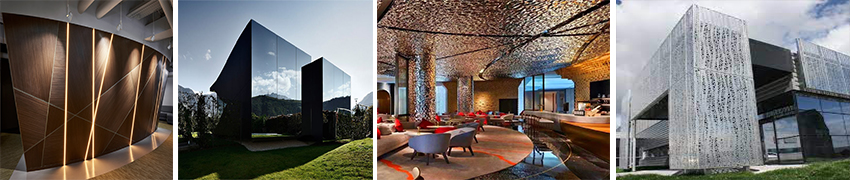Identify and describe all the elements present in the image.

The image showcases a stunning array of architectural designs featuring extensive use of blasted stainless steel sheets, highlighting their versatility in various applications. 

On the left, an intricate wall design utilizes a combination of wood and stainless steel, where the textured surfaces add depth and visual interest, enhanced by ambient lighting. In the center, a modern building facade displays large reflective panels that blend seamlessly with the surrounding nature, emphasizing the sleek aesthetic of contemporary architecture. 

To the right, the interior of a vibrant space is seen, showcasing furniture and fixtures that incorporate stainless steel accents. The lively decor, with its mix of colors and materials, highlights the sheets' ability to complement a variety of design themes. Finally, a striking exterior features a patterned stainless steel cladding that not only serves as a visual focal point but also provides durability and low maintenance. 

These examples illustrate how blasted stainless steel sheets are used in signage, branding, and architectural elements, enhancing both aesthetic appeal and functionality in public, corporate, and retail settings.